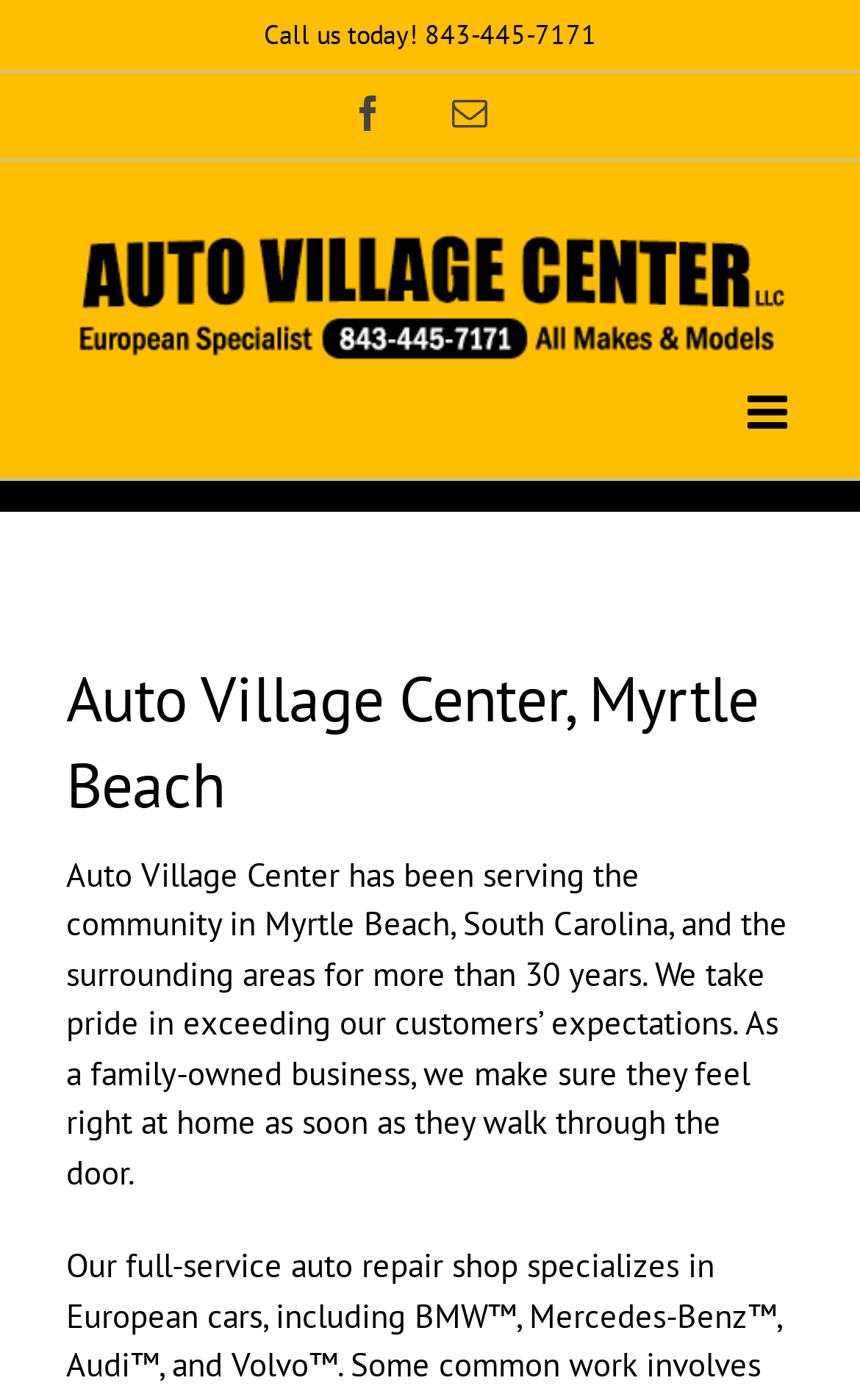Please extract and provide the main headline of the webpage.

Auto Village Center, Myrtle Beach